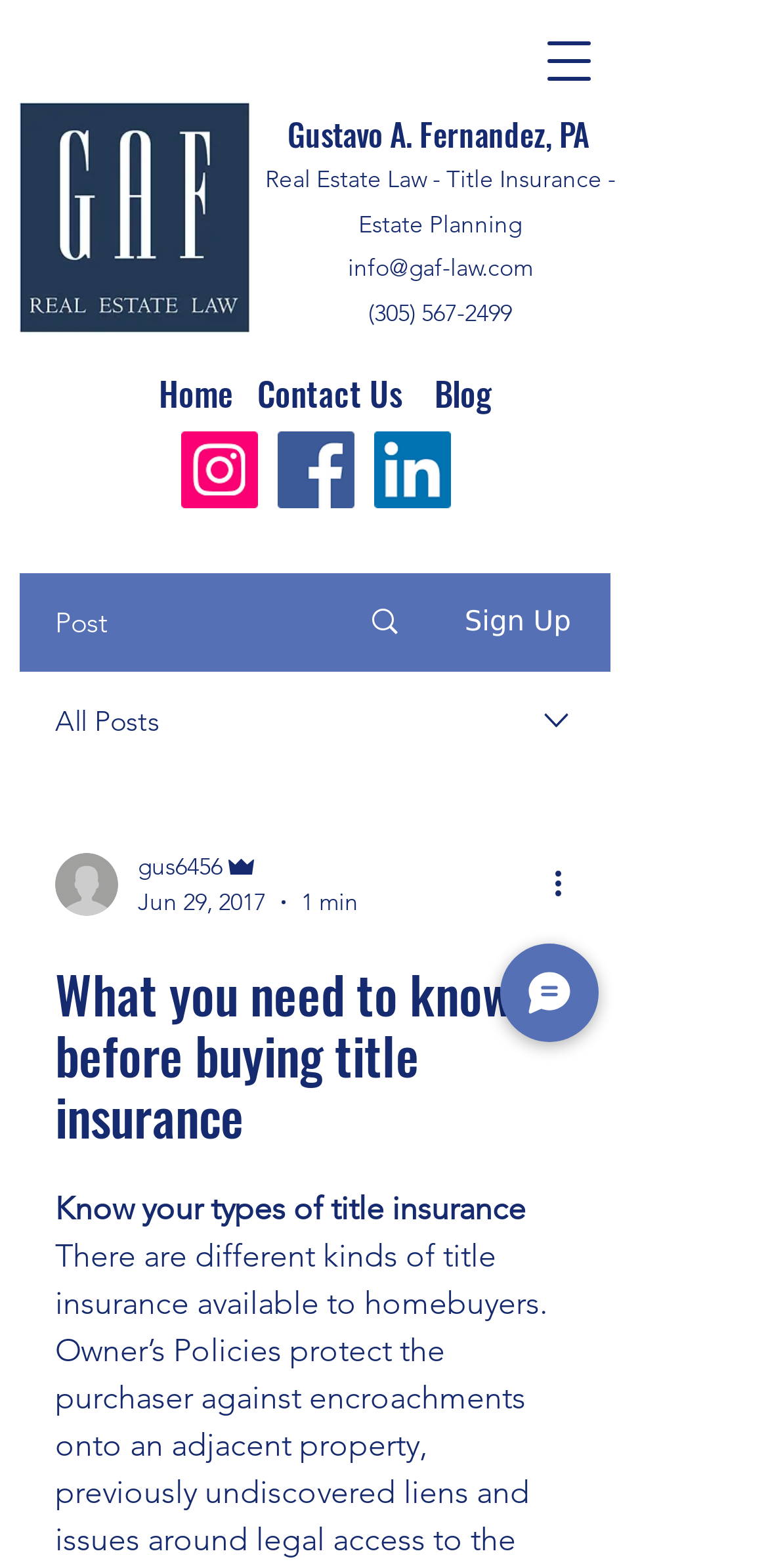Identify the bounding box coordinates of the clickable section necessary to follow the following instruction: "Chat with us". The coordinates should be presented as four float numbers from 0 to 1, i.e., [left, top, right, bottom].

[0.651, 0.602, 0.779, 0.665]